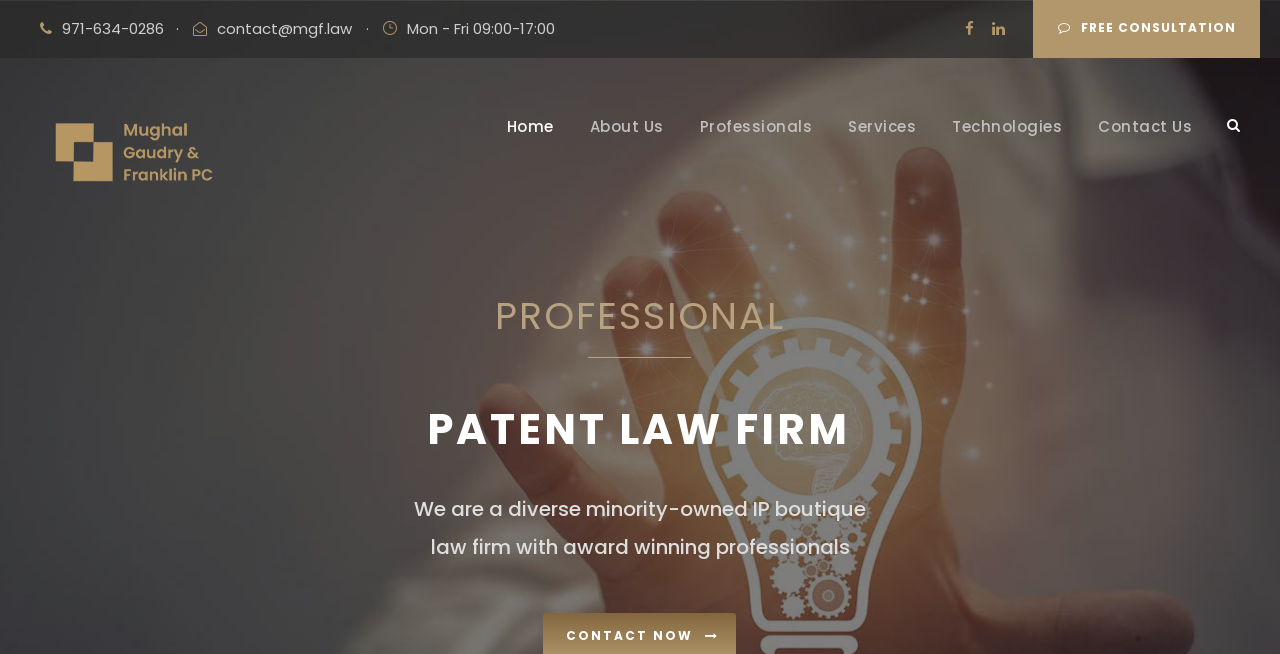Could you provide the bounding box coordinates for the portion of the screen to click to complete this instruction: "Call the phone number"?

[0.048, 0.028, 0.128, 0.06]